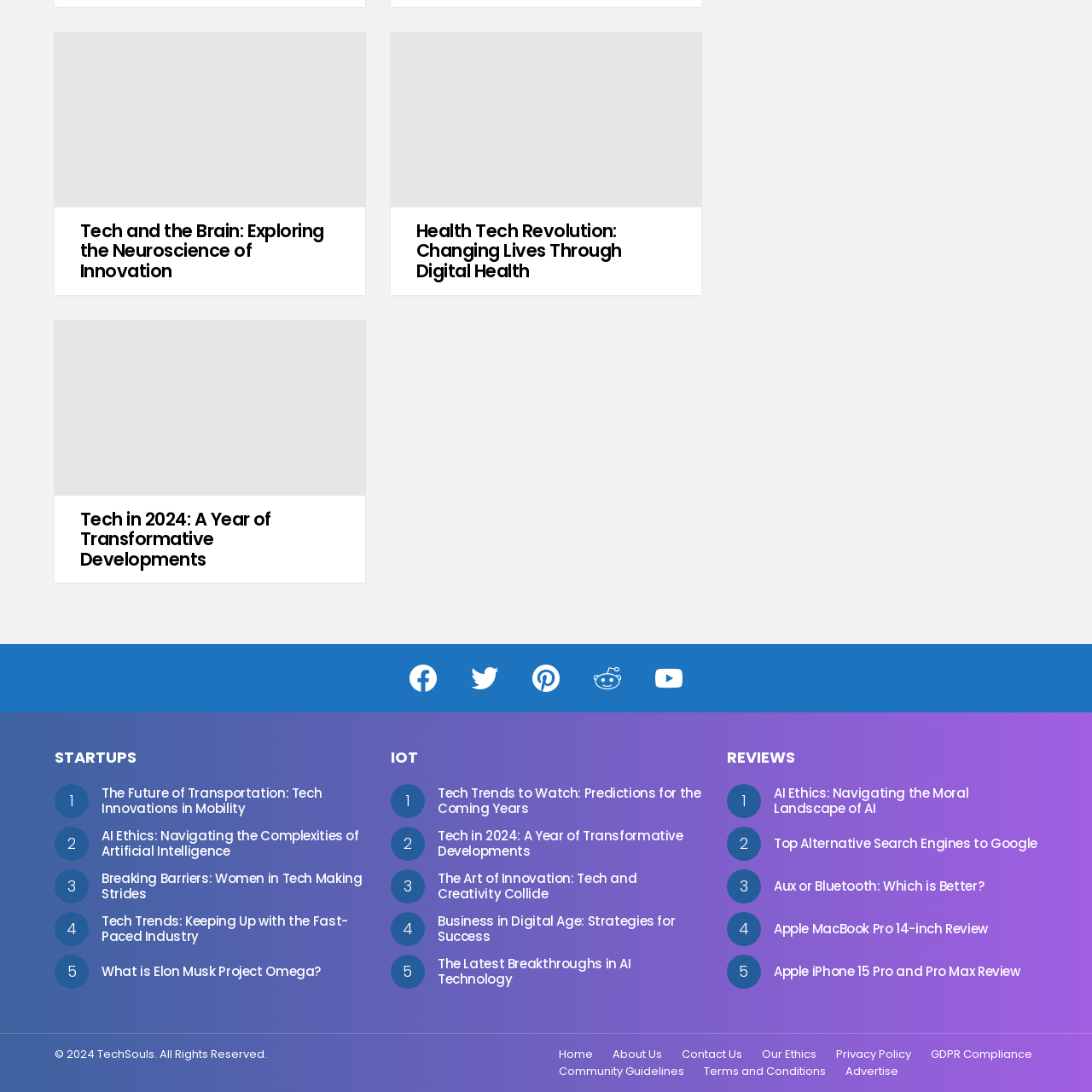Given the description of a UI element: "Terms and Conditions", identify the bounding box coordinates of the matching element in the webpage screenshot.

[0.637, 0.975, 0.764, 0.987]